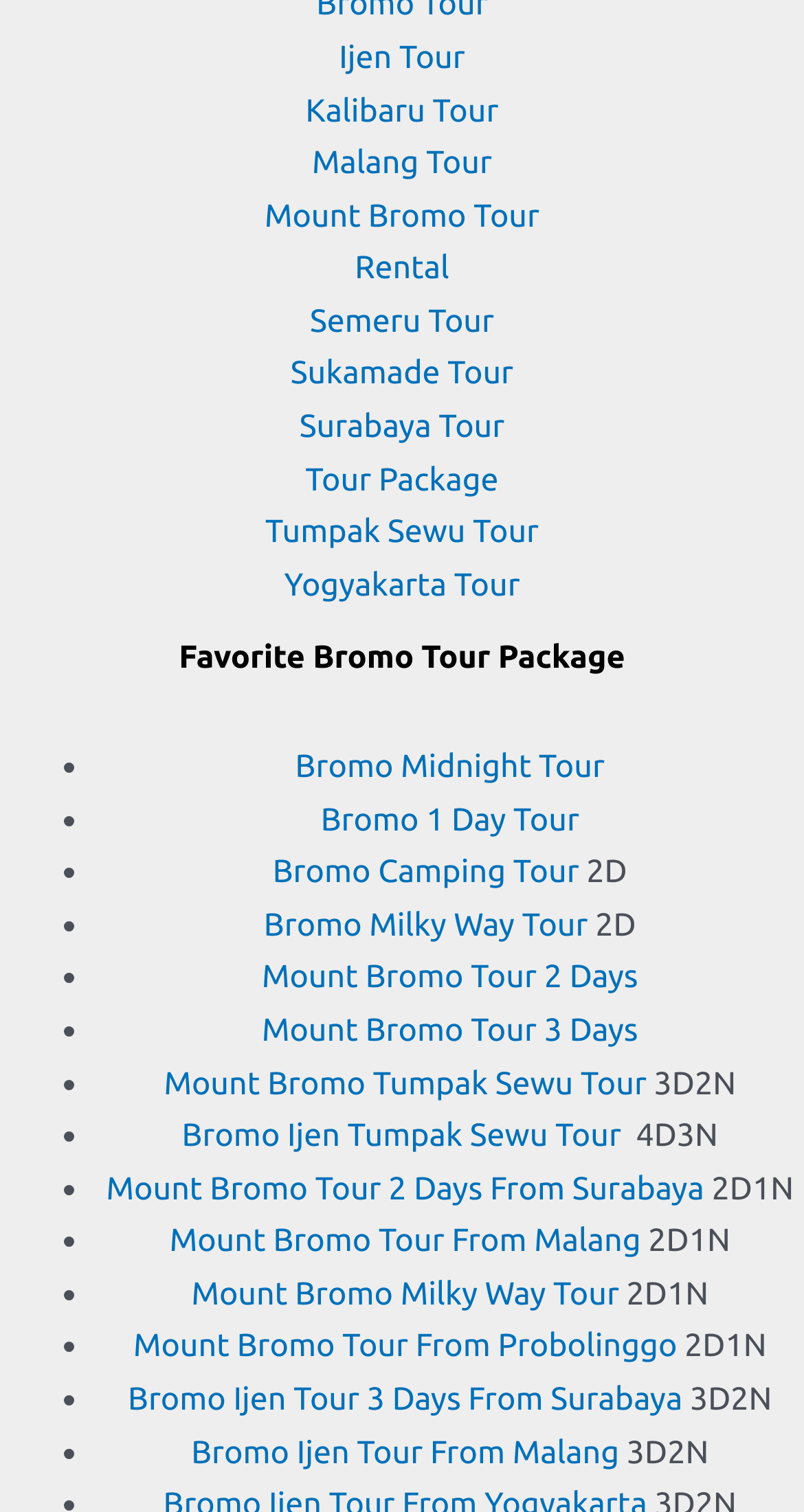How many days does the 'Bromo Ijen Tumpak Sewu Tour' take?
Answer briefly with a single word or phrase based on the image.

4D3N